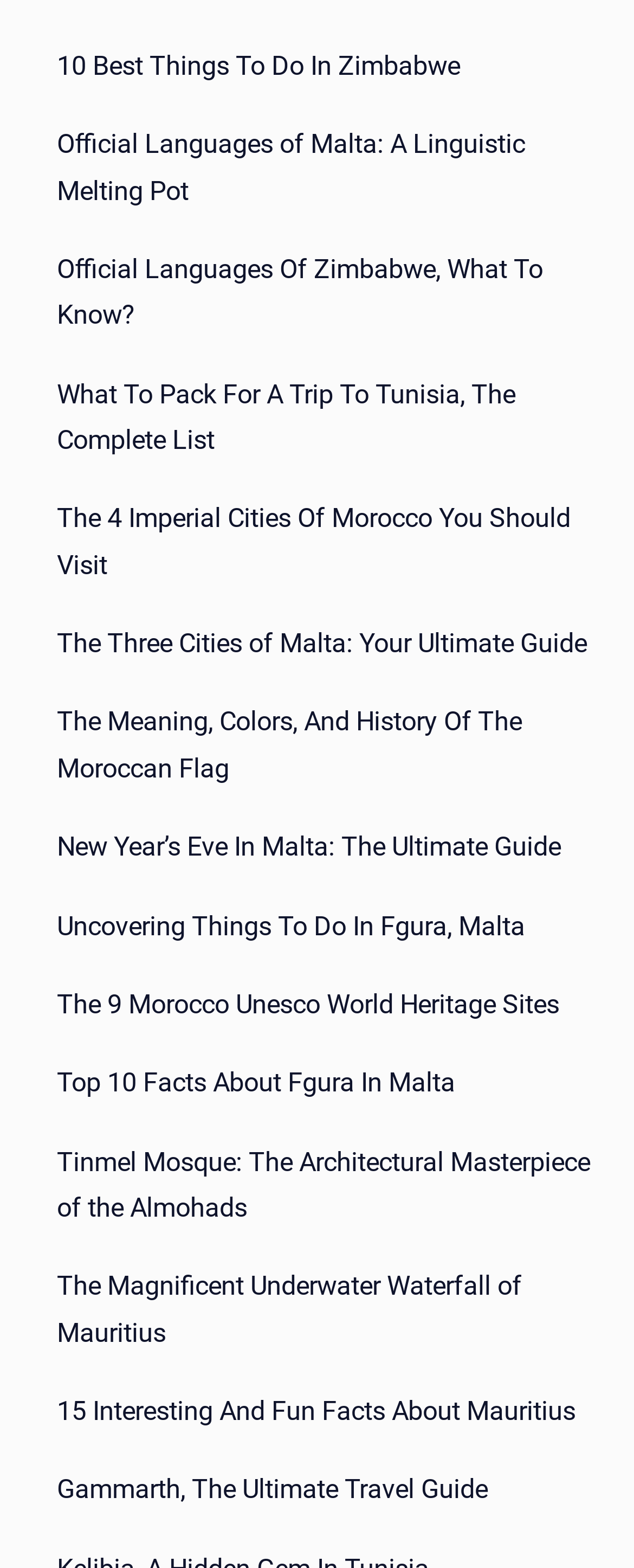Give a one-word or one-phrase response to the question:
What is the common theme among the links?

Travel and tourism